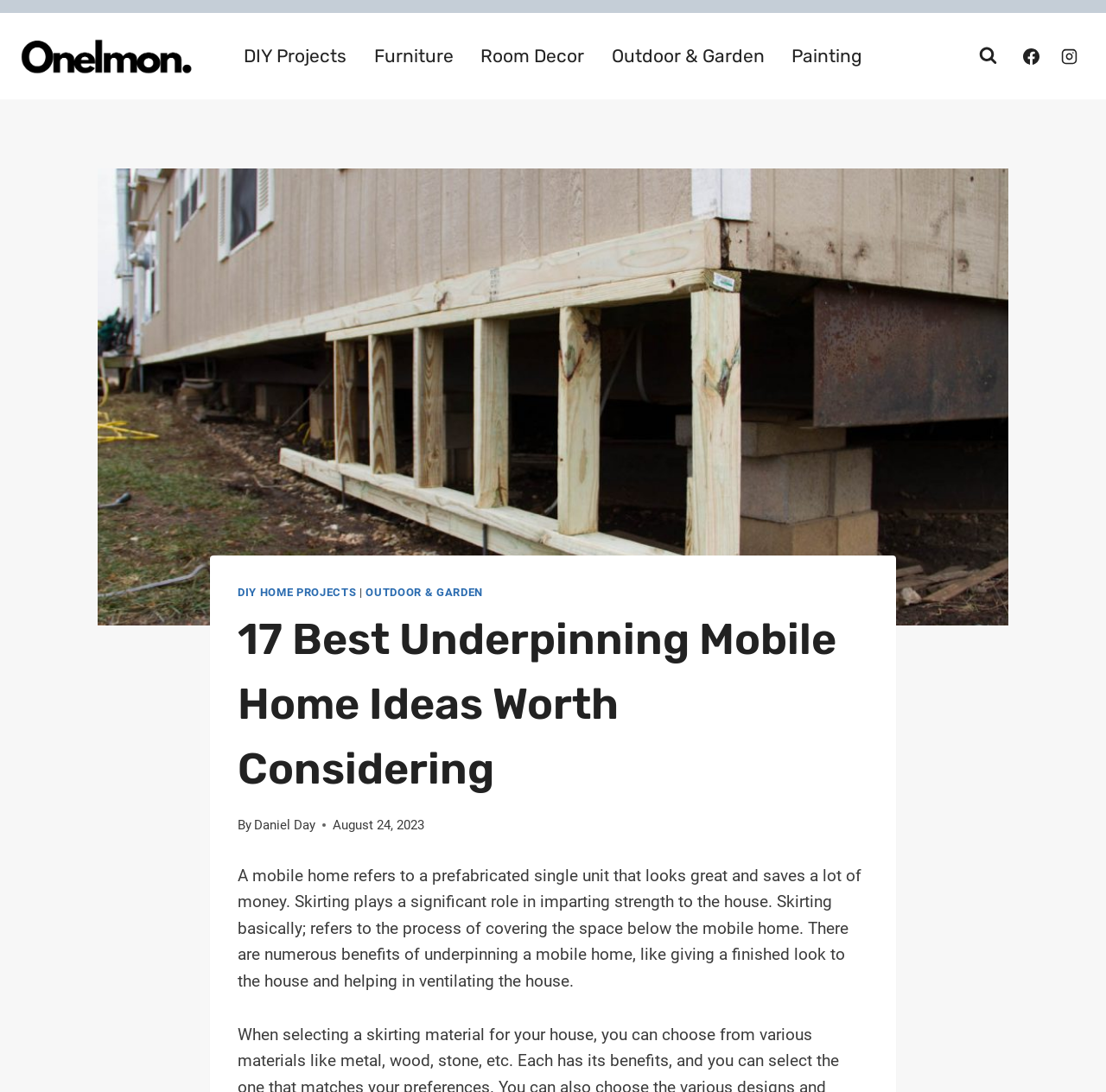Determine the bounding box coordinates for the clickable element required to fulfill the instruction: "Click Cake". Provide the coordinates as four float numbers between 0 and 1, i.e., [left, top, right, bottom].

None